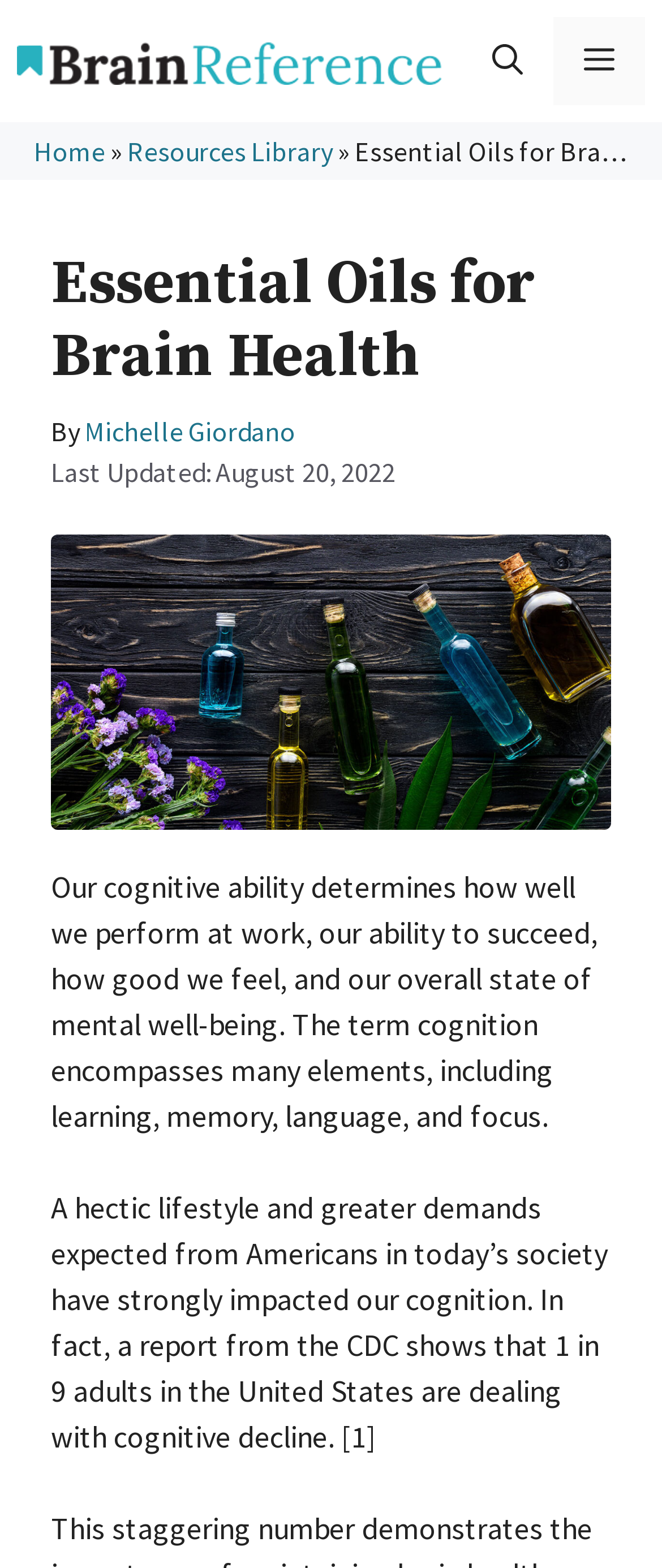Identify the bounding box for the described UI element: "aria-label="Open search"".

[0.697, 0.011, 0.836, 0.067]